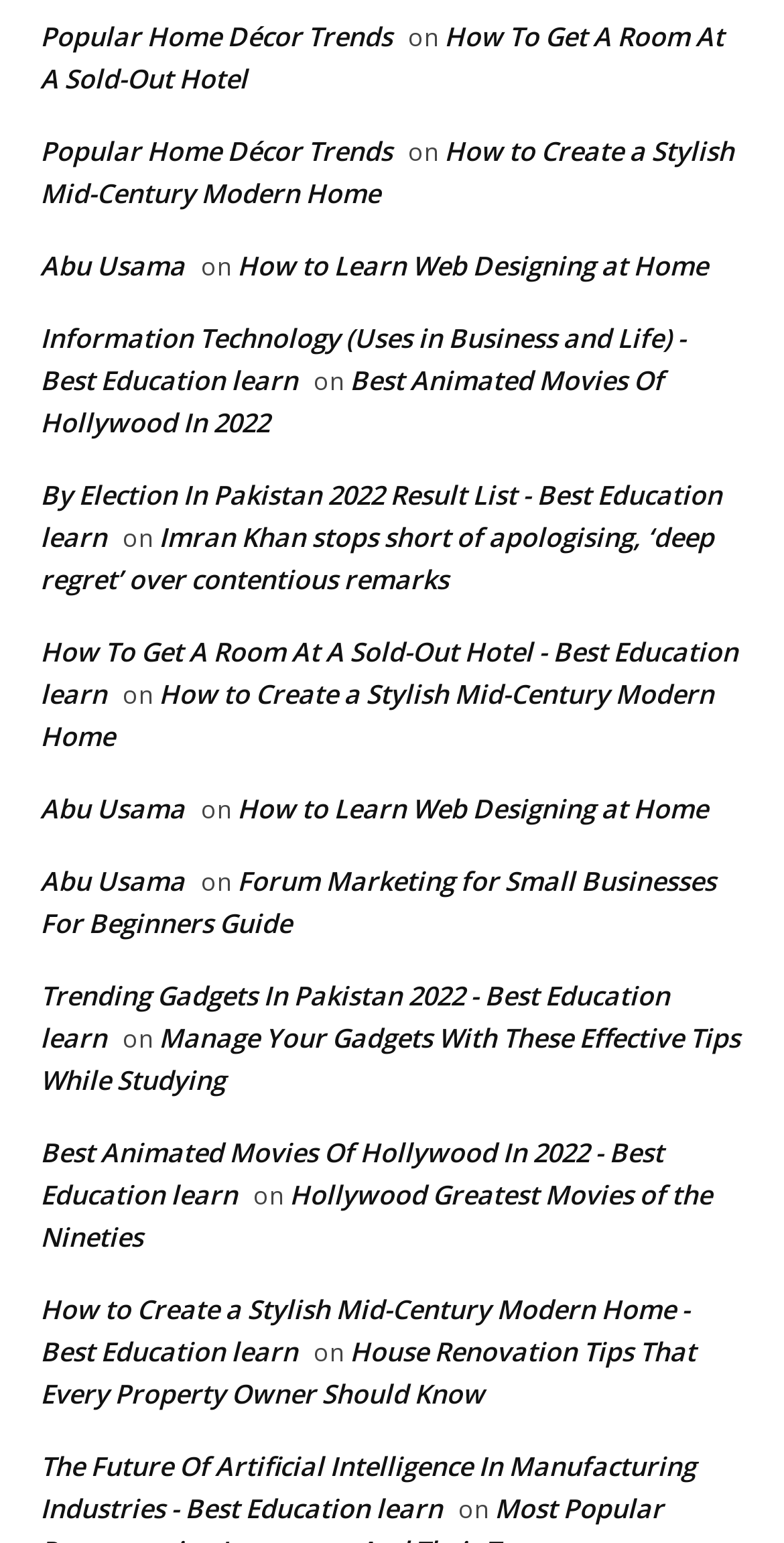Determine the bounding box coordinates of the region that needs to be clicked to achieve the task: "Check out the best animated movies of Hollywood in 2022".

[0.051, 0.235, 0.846, 0.286]